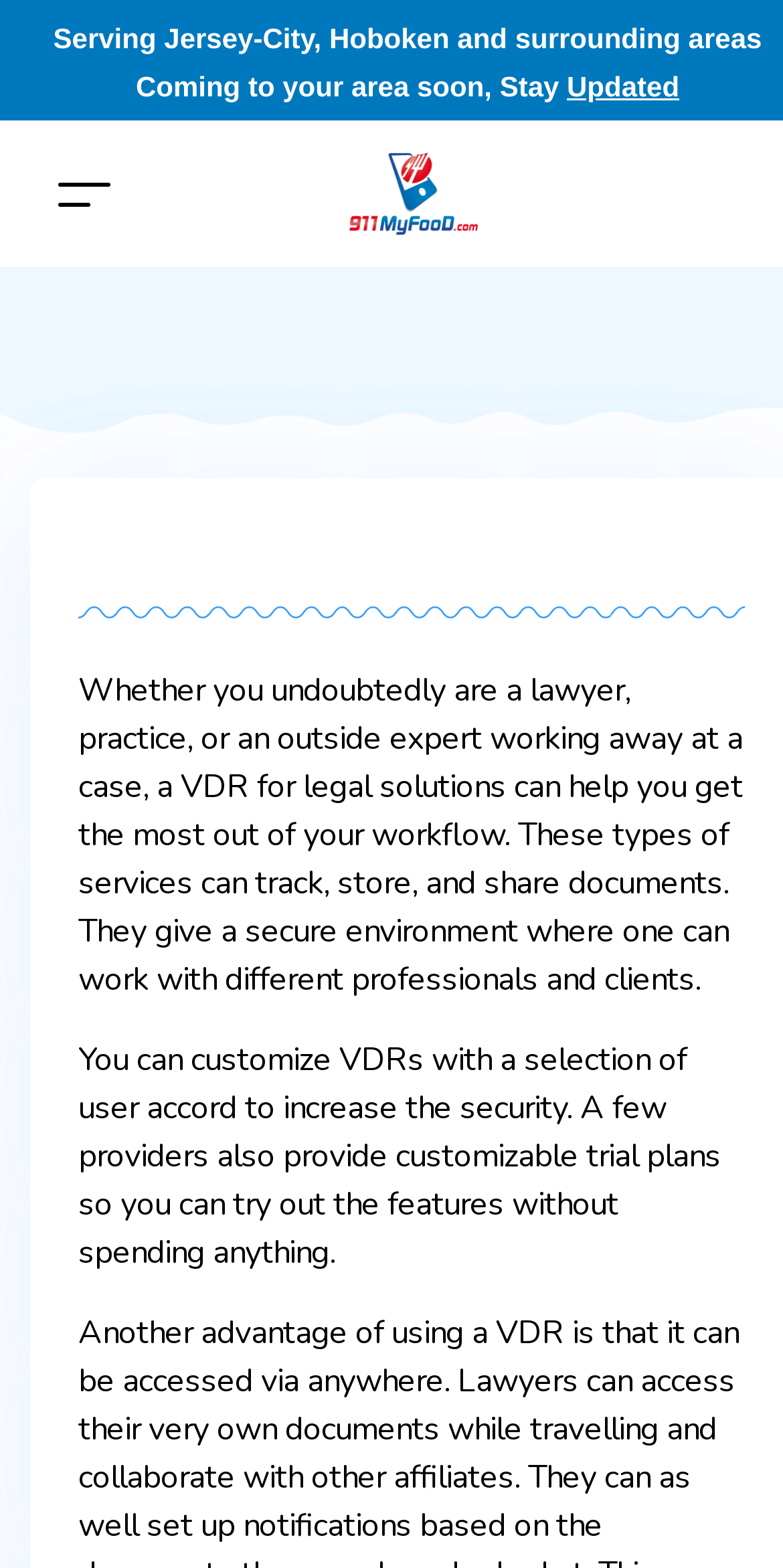Provide a thorough description of the webpage you see.

The webpage appears to be about the advantages of using a Virtual Data Room (VDR) for legal services. At the top left of the page, there is a link to "911myfood" accompanied by an image with the same name. Below this, there is a button labeled "Toggle navigation" that controls a navigation bar.

The main content of the page is divided into two paragraphs. The first paragraph explains how a VDR can help lawyers, practices, and outside experts working on a case to manage their workflow by tracking, storing, and sharing documents in a secure environment. The second paragraph discusses the customization options of VDRs, including user access controls and customizable trial plans.

At the bottom of the page, there is a text section that appears to be a footer, which mentions that the service is serving Jersey City, Hoboken, and surrounding areas, with plans to expand to other areas soon. Next to this text, there is a link labeled "Updated".